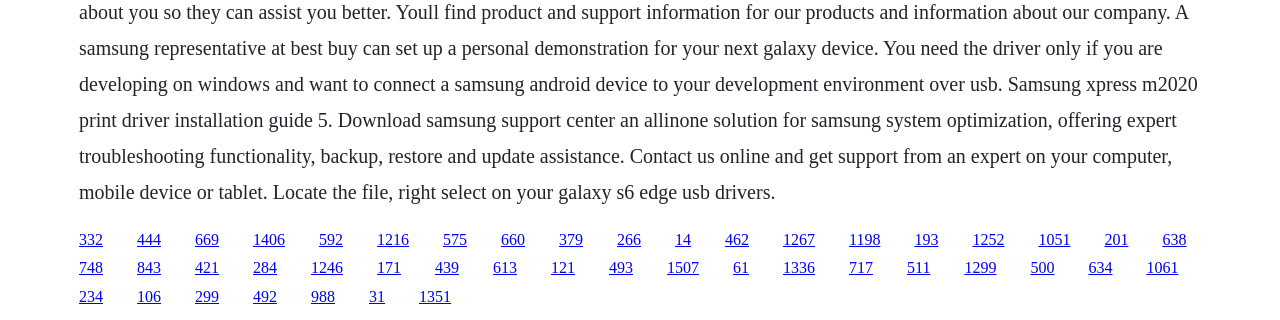Pinpoint the bounding box coordinates of the clickable area needed to execute the instruction: "click the last link". The coordinates should be specified as four float numbers between 0 and 1, i.e., [left, top, right, bottom].

[0.327, 0.901, 0.352, 0.954]